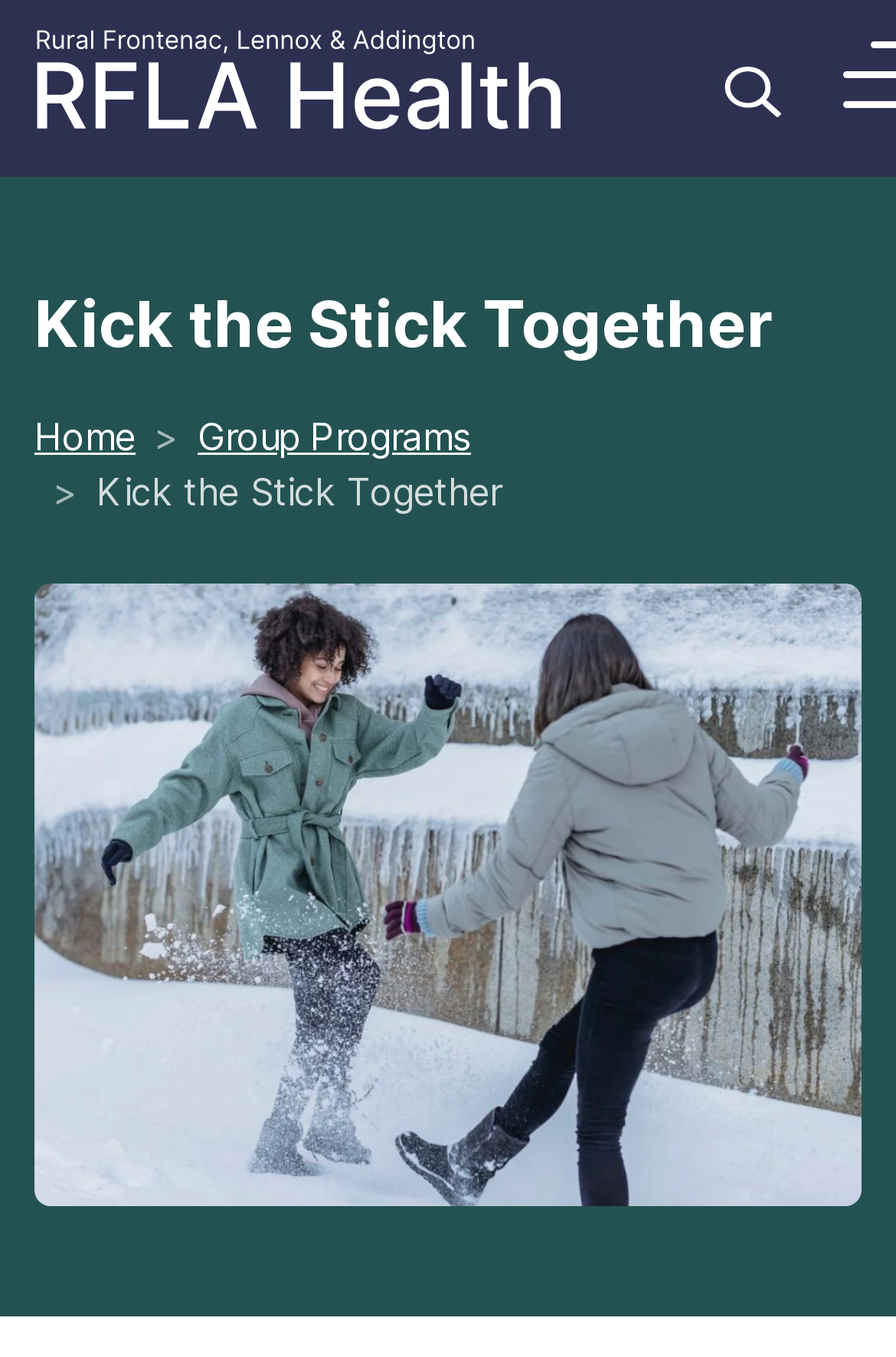What is the text above the links in the main header?
Offer a detailed and full explanation in response to the question.

I looked at the heading element within the HeaderAsNonLandmark element and found that the text above the links in the main header is 'Kick the Stick Together'.